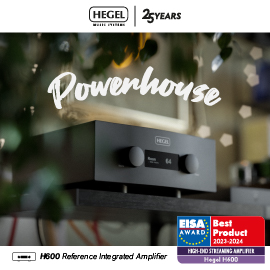How many knobs are on the amplifier?
Using the image, give a concise answer in the form of a single word or short phrase.

Two